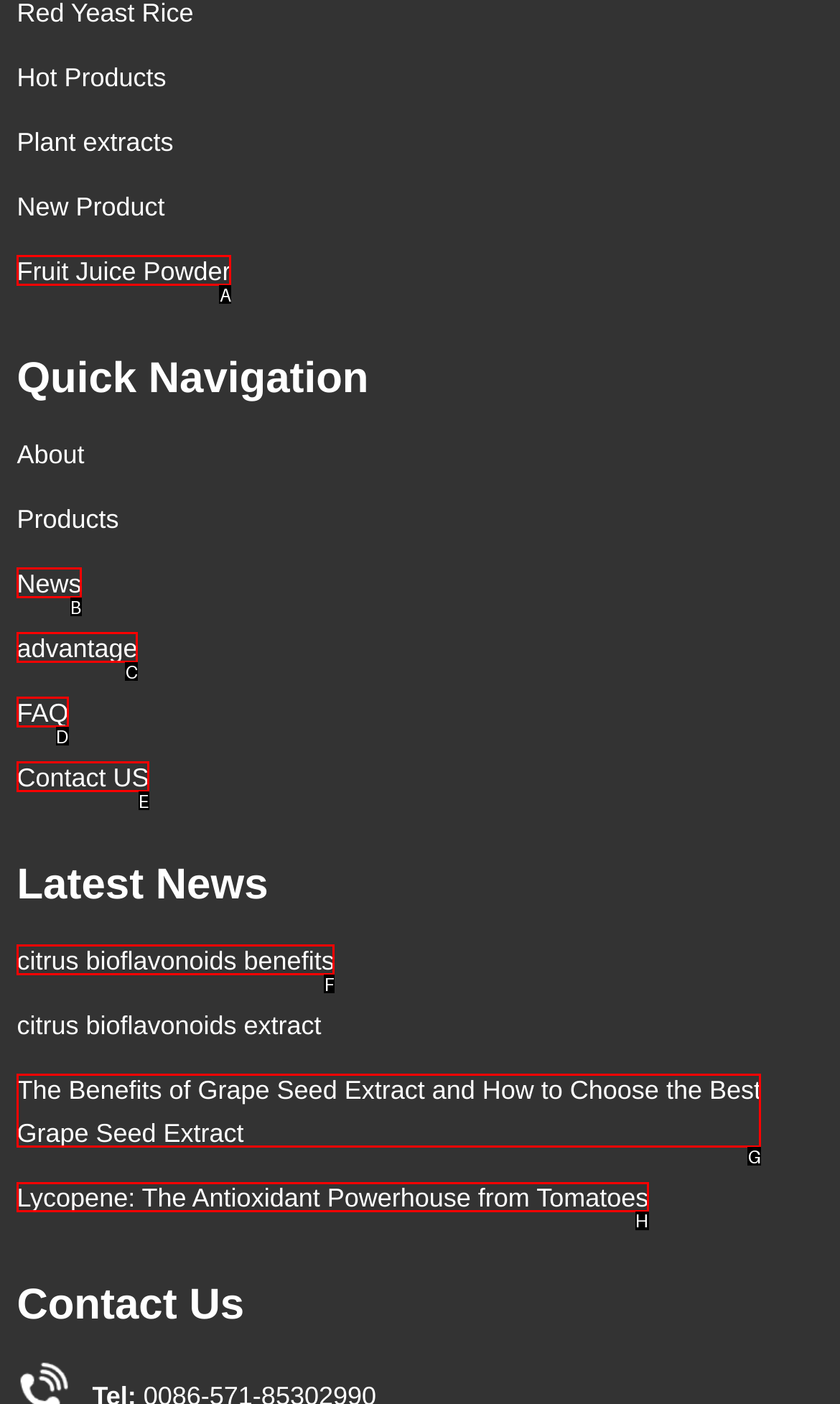Indicate which UI element needs to be clicked to fulfill the task: Learn about Lycopene
Answer with the letter of the chosen option from the available choices directly.

H